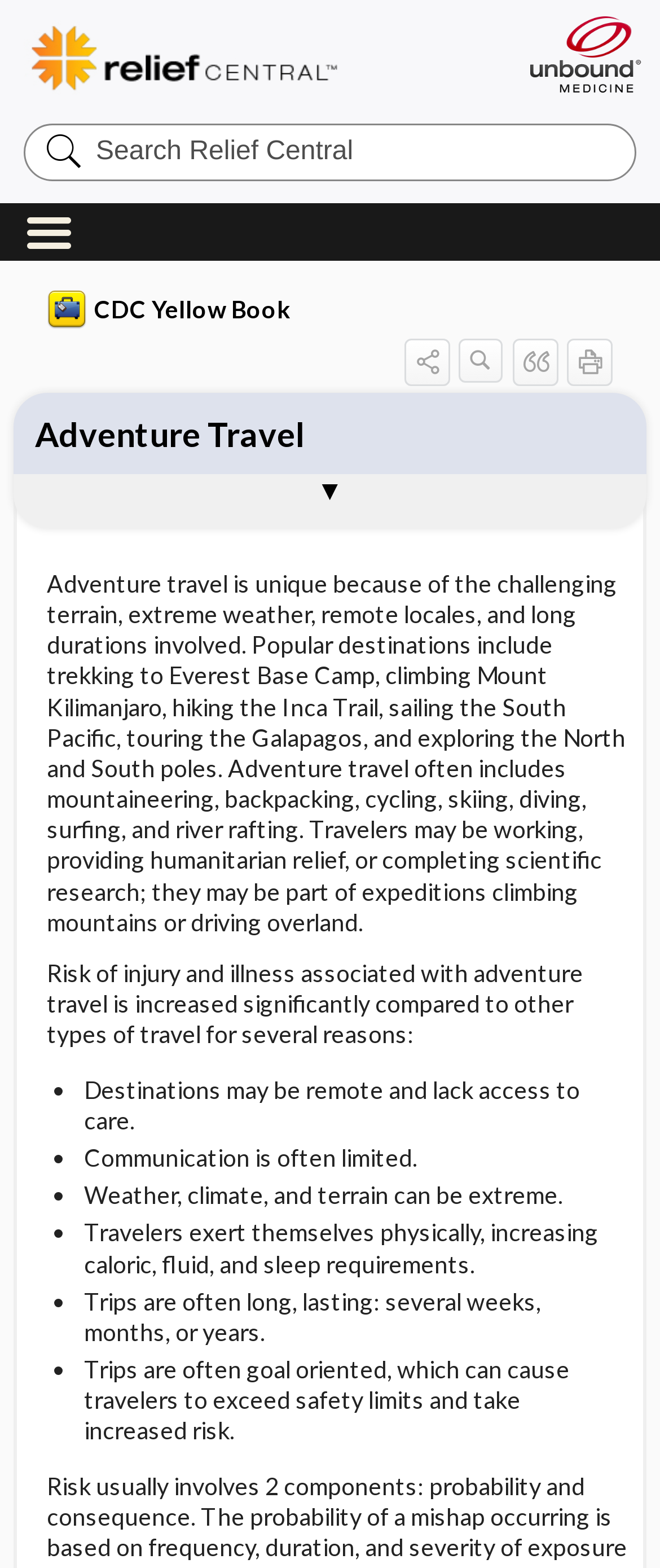Can you specify the bounding box coordinates of the area that needs to be clicked to fulfill the following instruction: "Search for relief central"?

[0.035, 0.079, 0.965, 0.116]